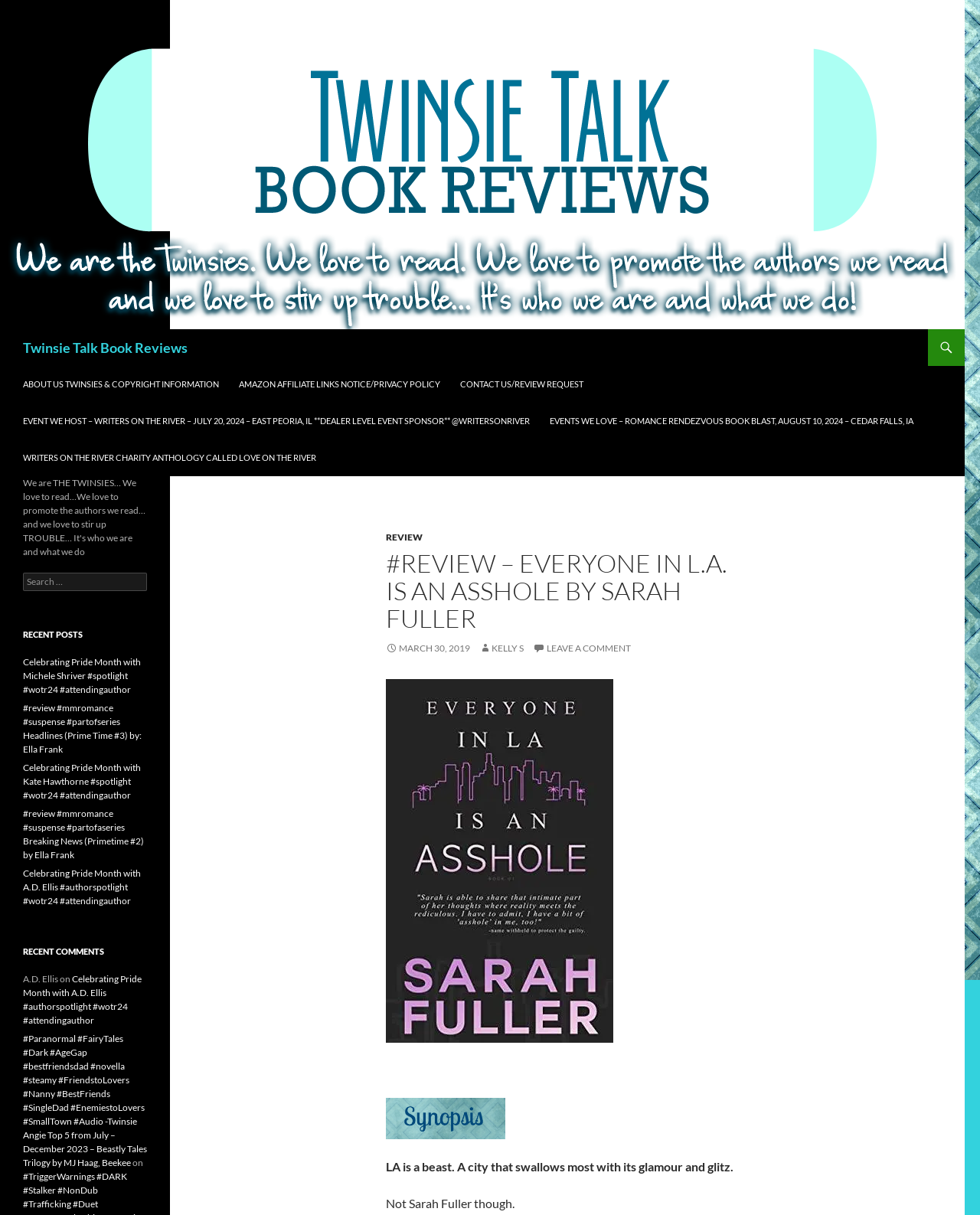Indicate the bounding box coordinates of the clickable region to achieve the following instruction: "Check the recent posts."

[0.023, 0.517, 0.15, 0.528]